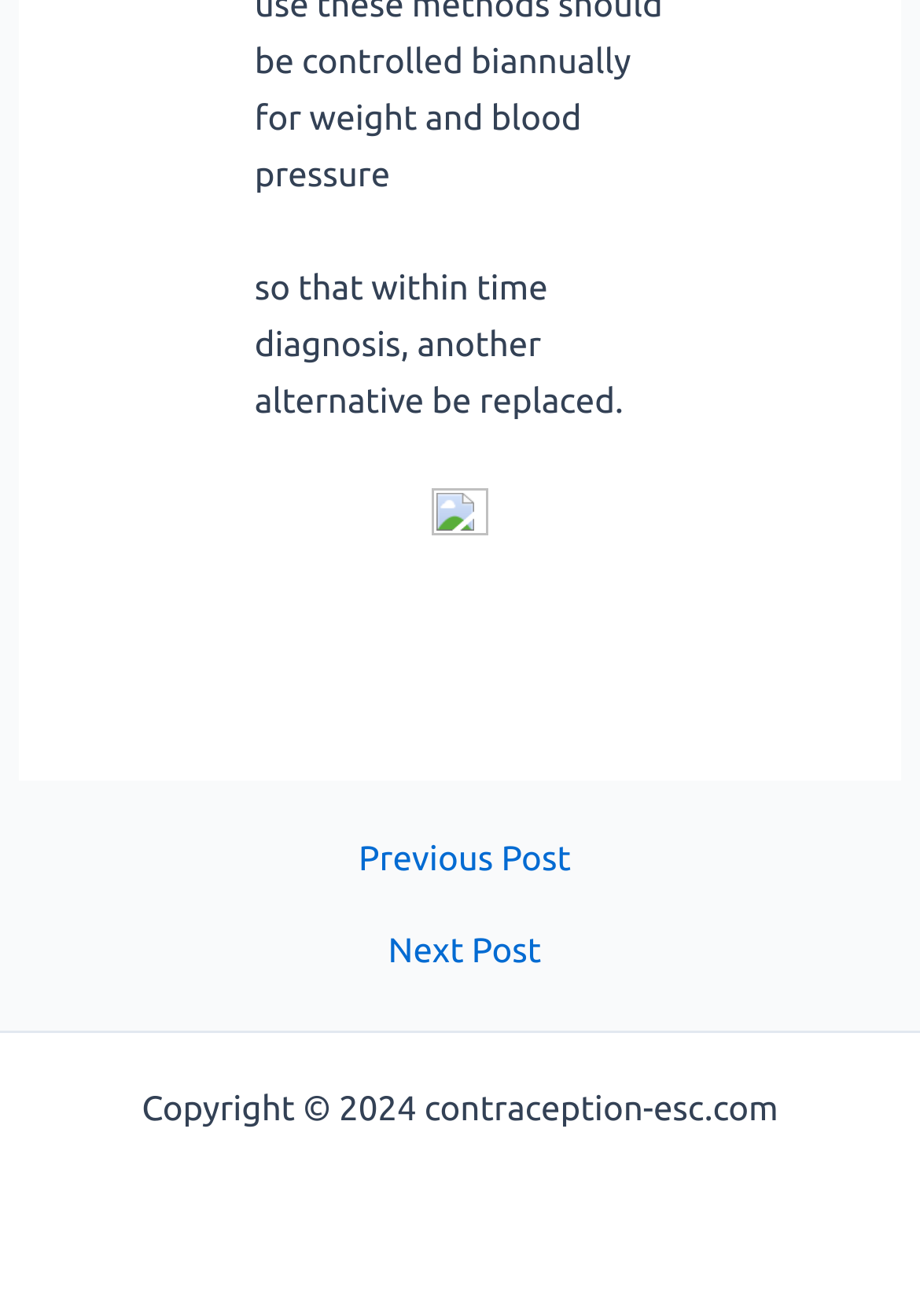Predict the bounding box for the UI component with the following description: "Next Post →".

[0.025, 0.71, 0.985, 0.736]